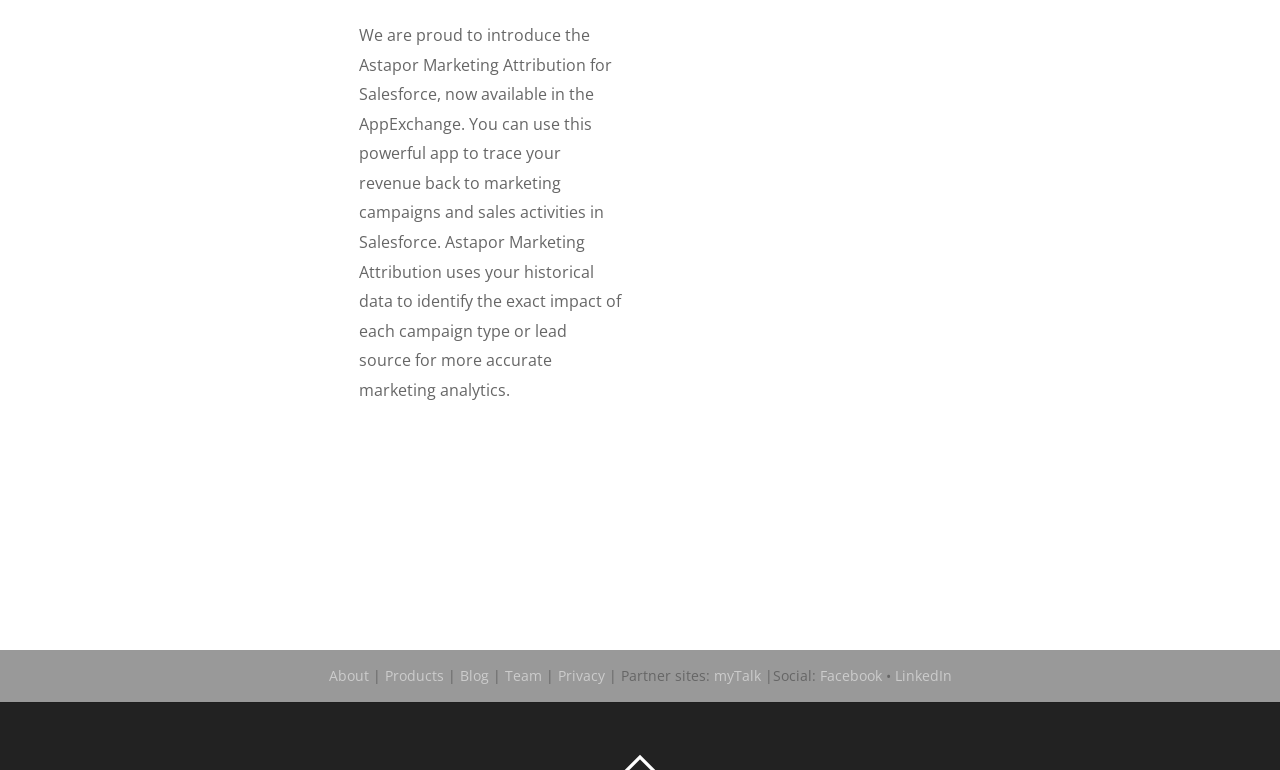What is Astapor Marketing Attribution for?
Based on the image, please offer an in-depth response to the question.

Based on the static text on the webpage, Astapor Marketing Attribution is an app that allows users to trace their revenue back to marketing campaigns and sales activities in Salesforce, providing more accurate marketing analytics.